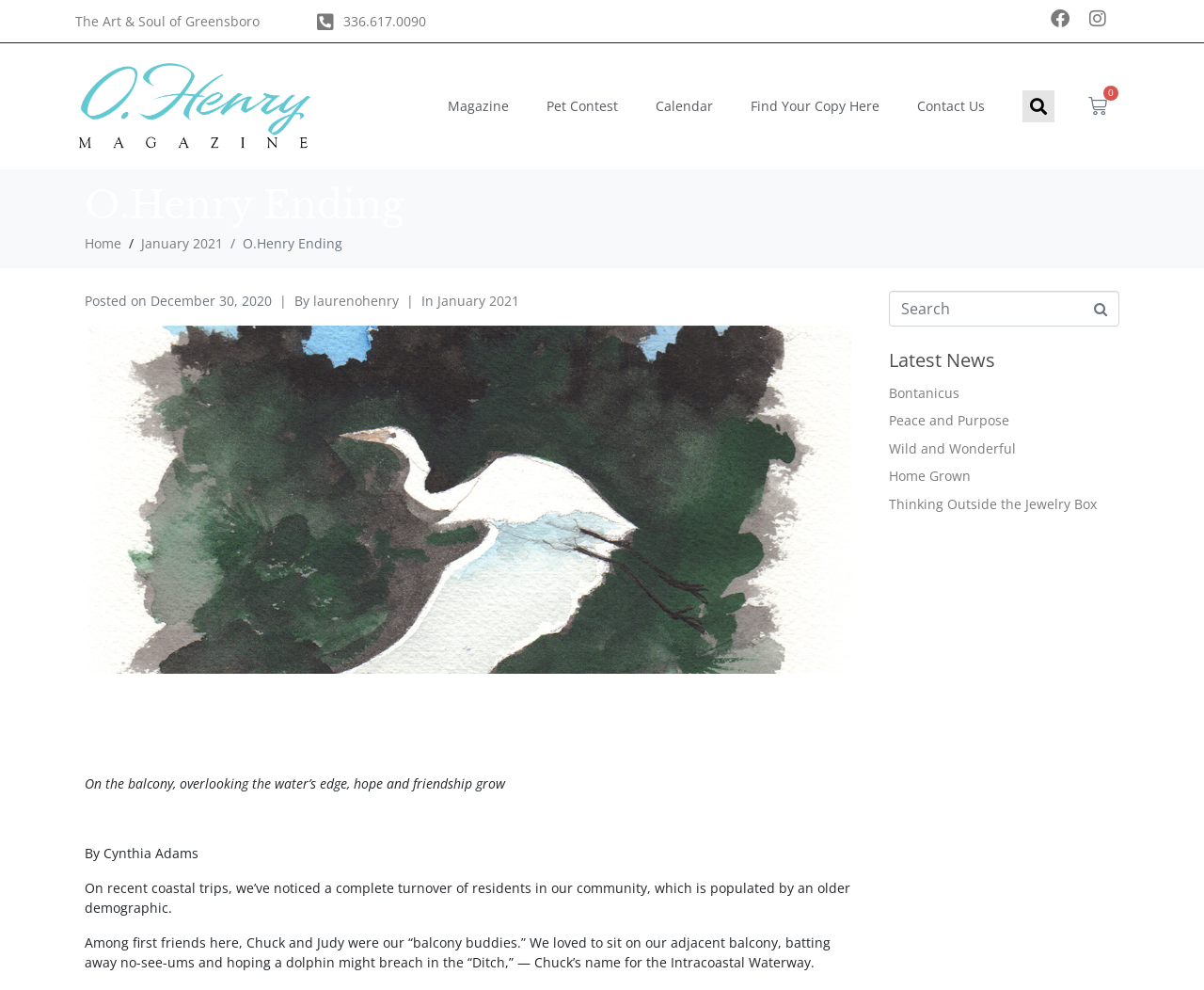Determine the coordinates of the bounding box for the clickable area needed to execute this instruction: "Read the Pet Contest article".

[0.438, 0.089, 0.529, 0.126]